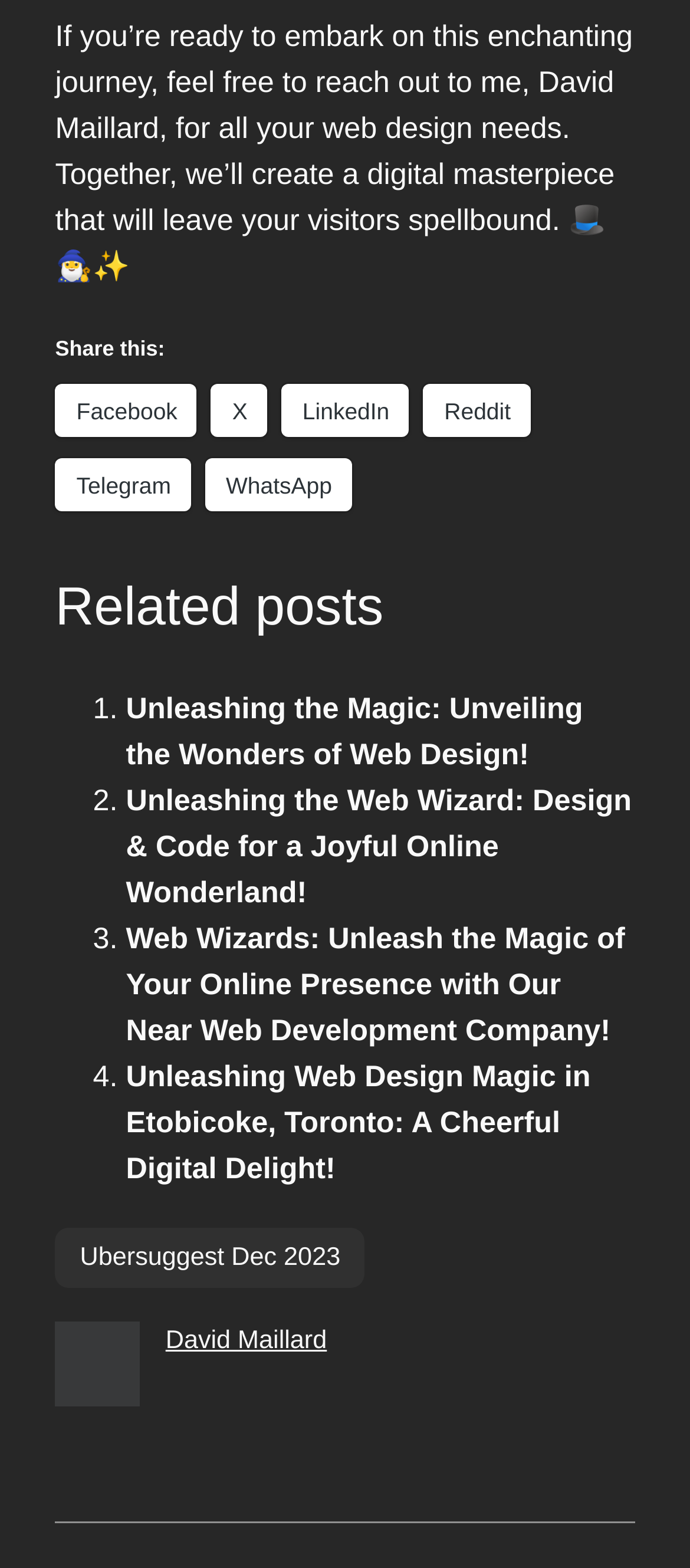Bounding box coordinates should be in the format (top-left x, top-left y, bottom-right x, bottom-right y) and all values should be floating point numbers between 0 and 1. Determine the bounding box coordinate for the UI element described as: David Maillard

[0.24, 0.846, 0.474, 0.864]